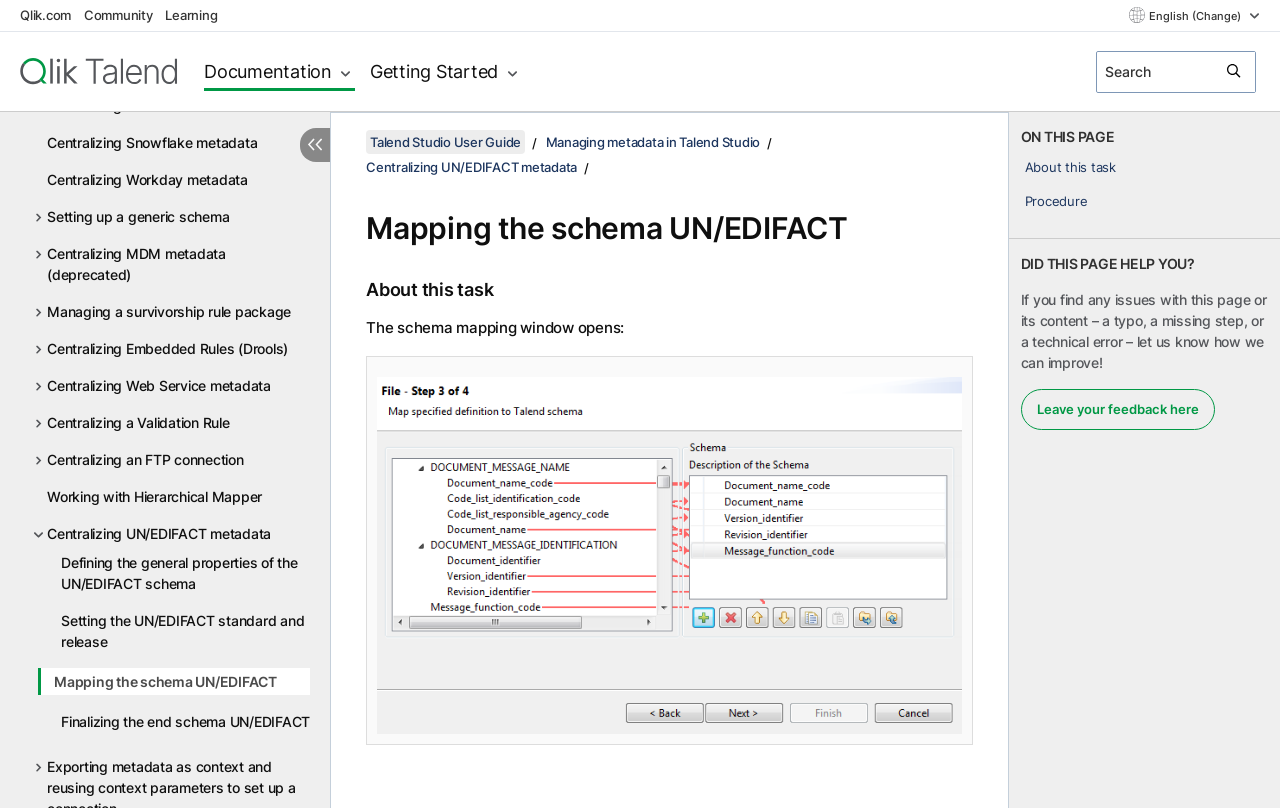Can you specify the bounding box coordinates of the area that needs to be clicked to fulfill the following instruction: "Select the 'English' language"?

[0.882, 0.006, 0.984, 0.031]